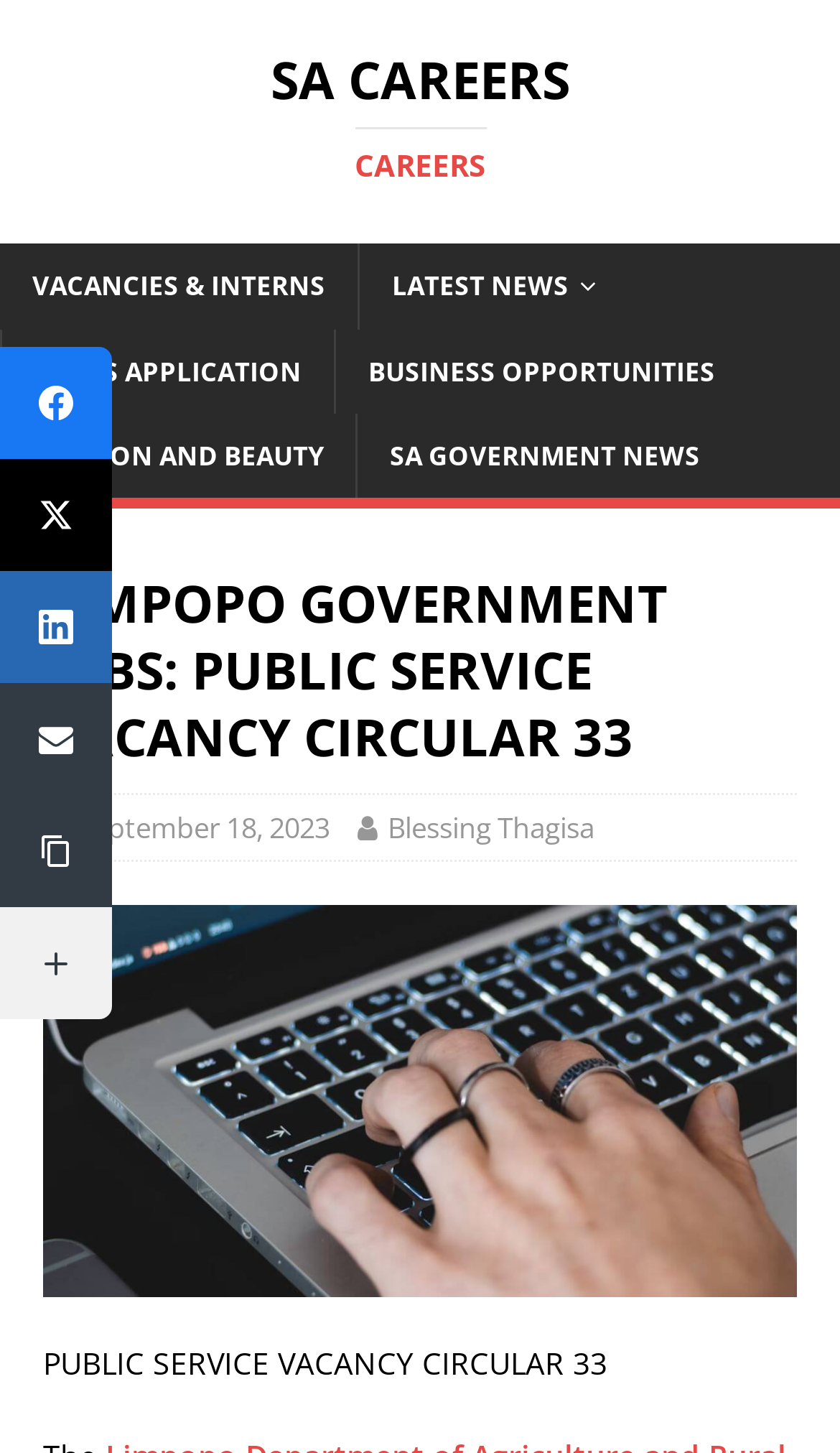Please mark the bounding box coordinates of the area that should be clicked to carry out the instruction: "Click on SA CAREERS CAREERS".

[0.051, 0.037, 0.949, 0.128]